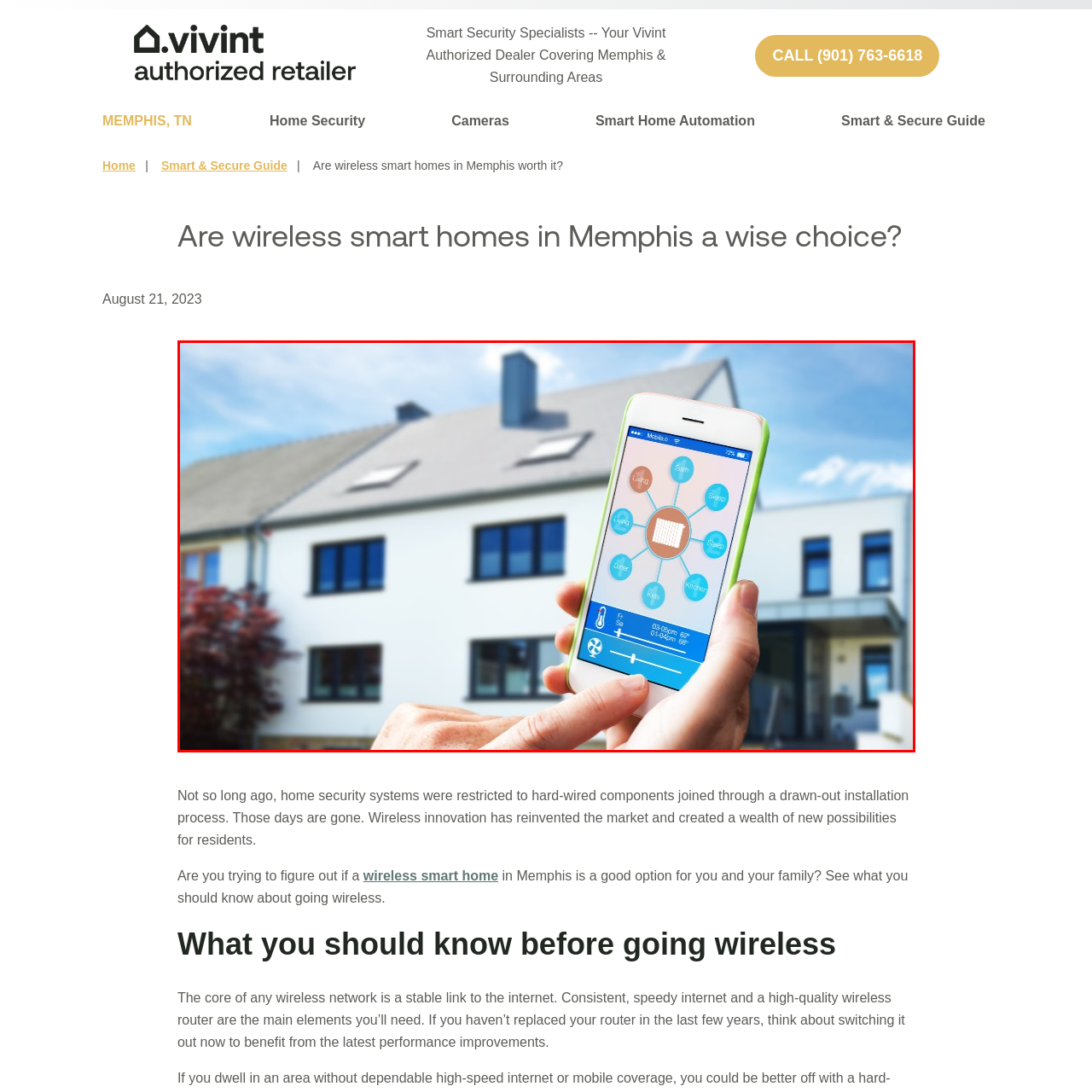Explain in detail what is happening within the highlighted red bounding box in the image.

A person is seen holding a smartphone with a vibrant interface, displaying various controls for managing a home automation system. The screen features icons representing different rooms and functions, allowing the user to easily navigate and adjust settings for their smart home. In the background, a modern house with large windows and a sleek design enhances the context of home security and automation. Lush greenery adds a touch of tranquility, emphasizing the blend of technology and comfortable living. This image illustrates the convenience and innovation of managing home security through wireless technology.